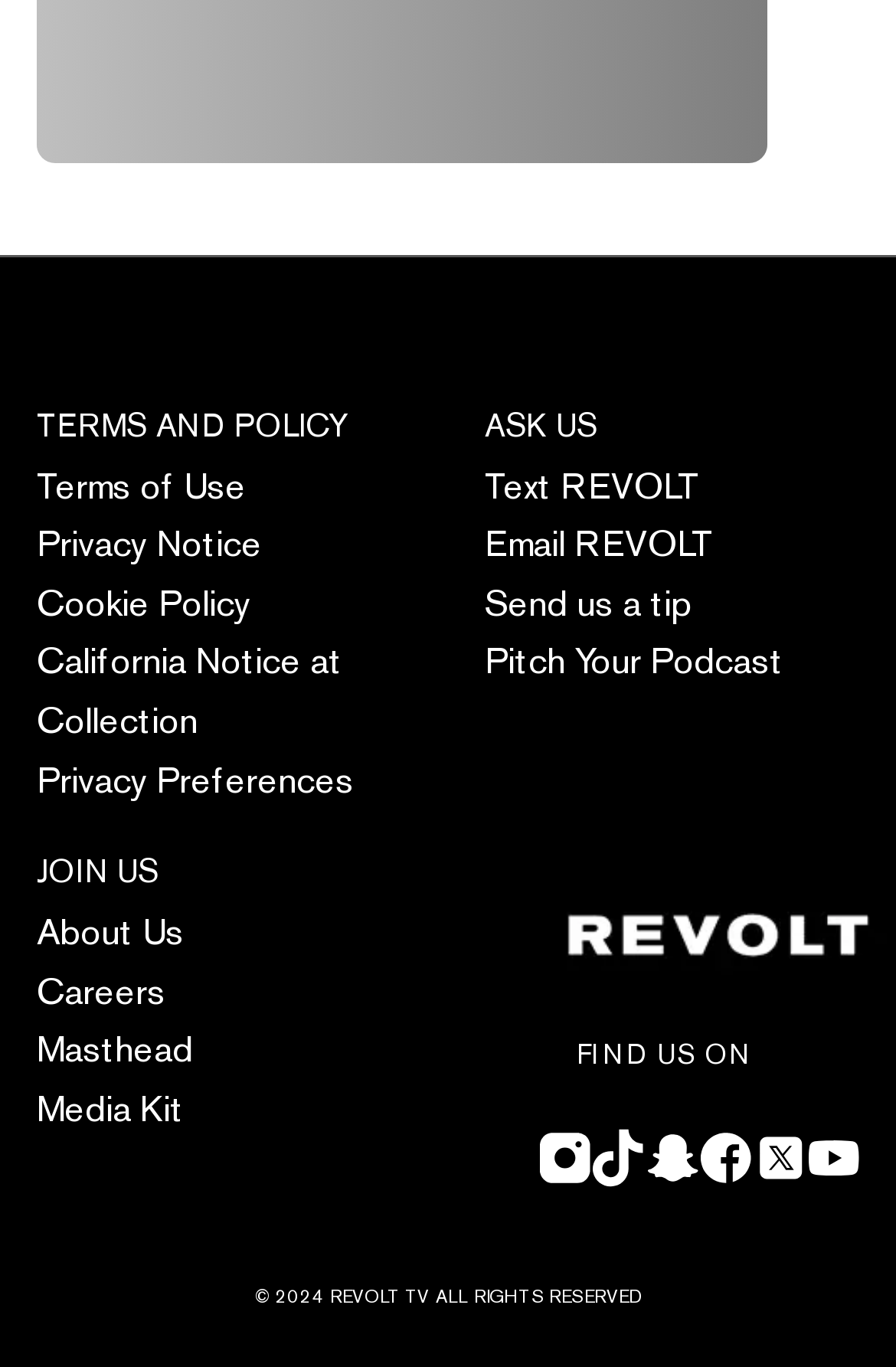Find the bounding box coordinates of the element to click in order to complete the given instruction: "Follow on Instagram."

[0.603, 0.751, 0.659, 0.787]